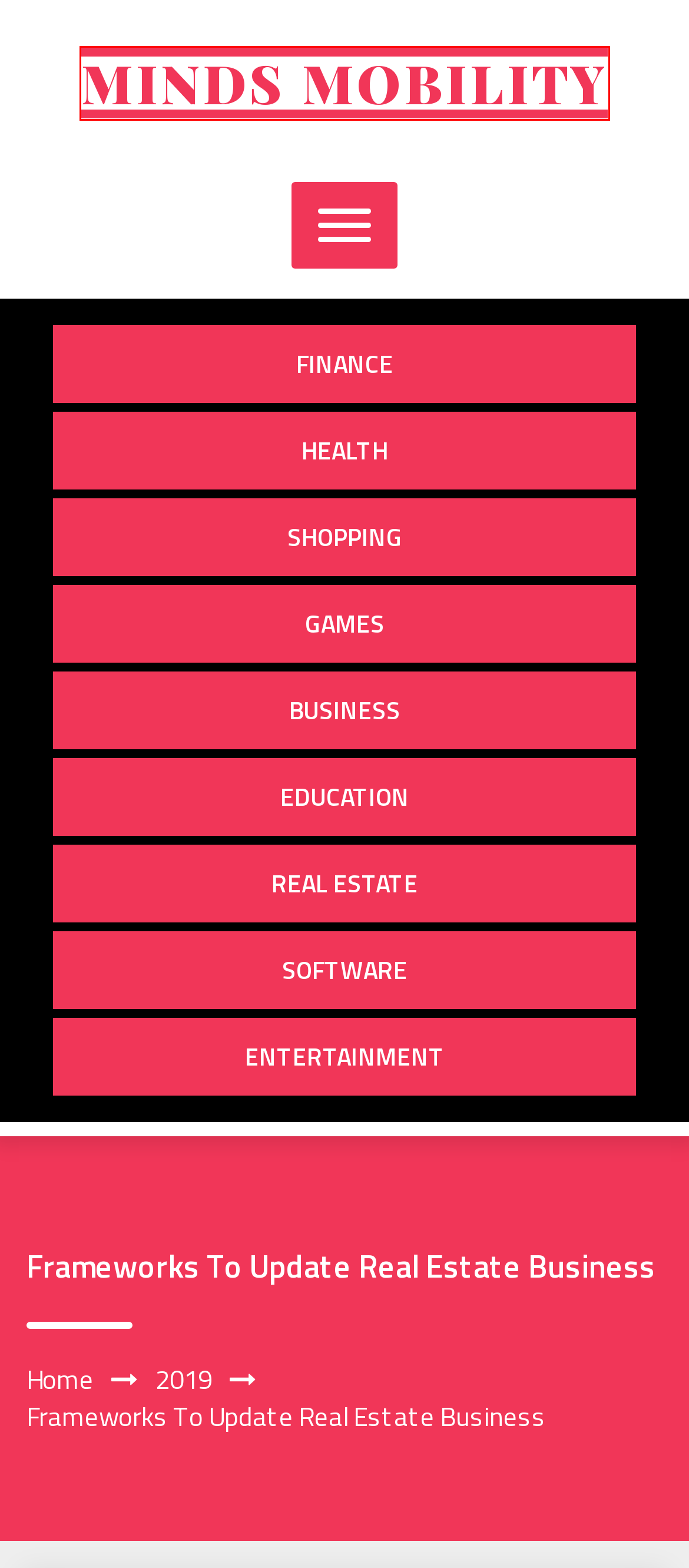With the provided screenshot showing a webpage and a red bounding box, determine which webpage description best fits the new page that appears after clicking the element inside the red box. Here are the options:
A. Finance – Minds Mobility
B. Entertainment – Minds Mobility
C. Software – Minds Mobility
D. Games – Minds Mobility
E. 2019 – Minds Mobility
F. Education – Minds Mobility
G. Minds Mobility
H. Shopping – Minds Mobility

G